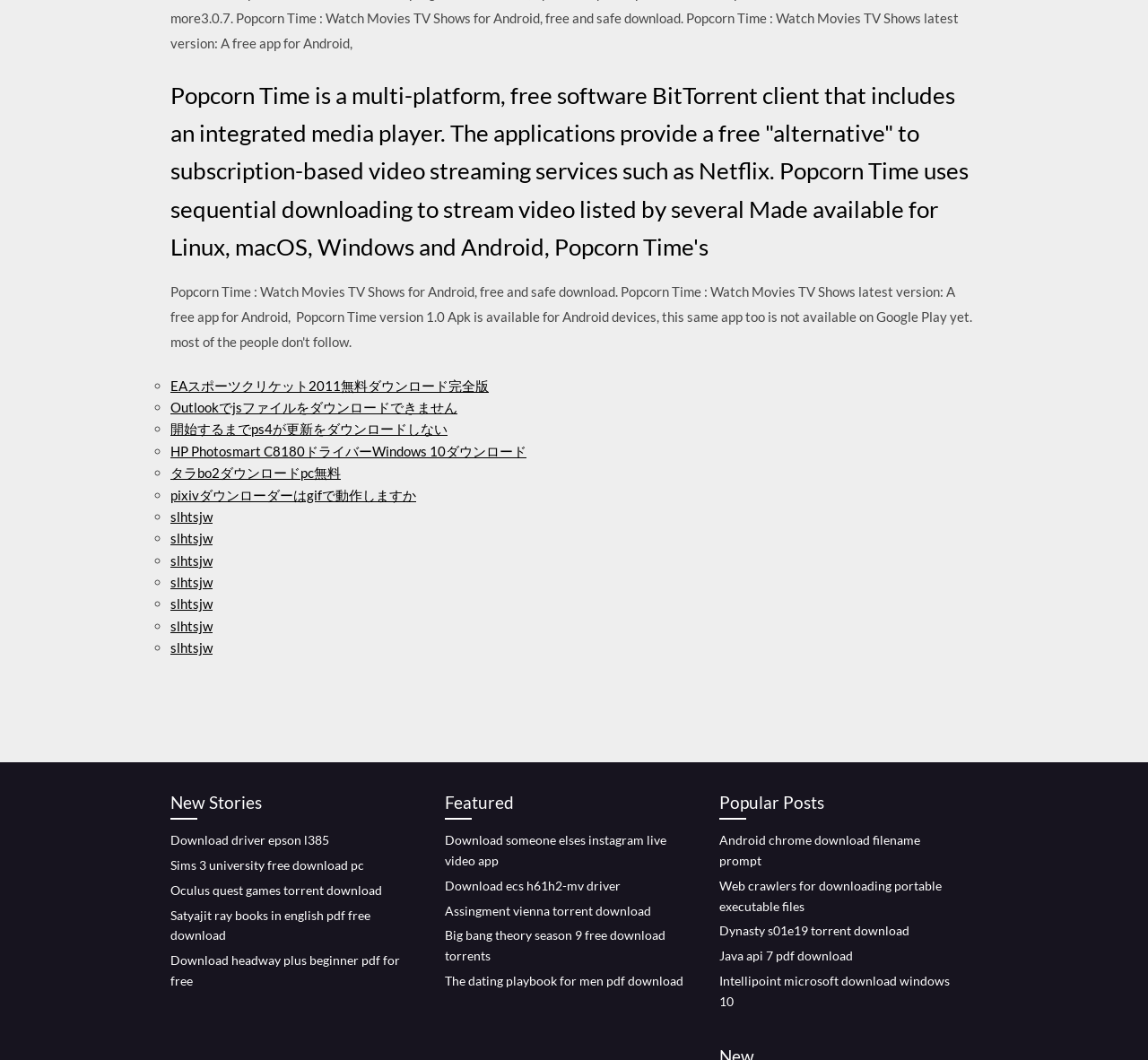Provide a one-word or short-phrase answer to the question:
How many download links are there under 'Featured'?

5